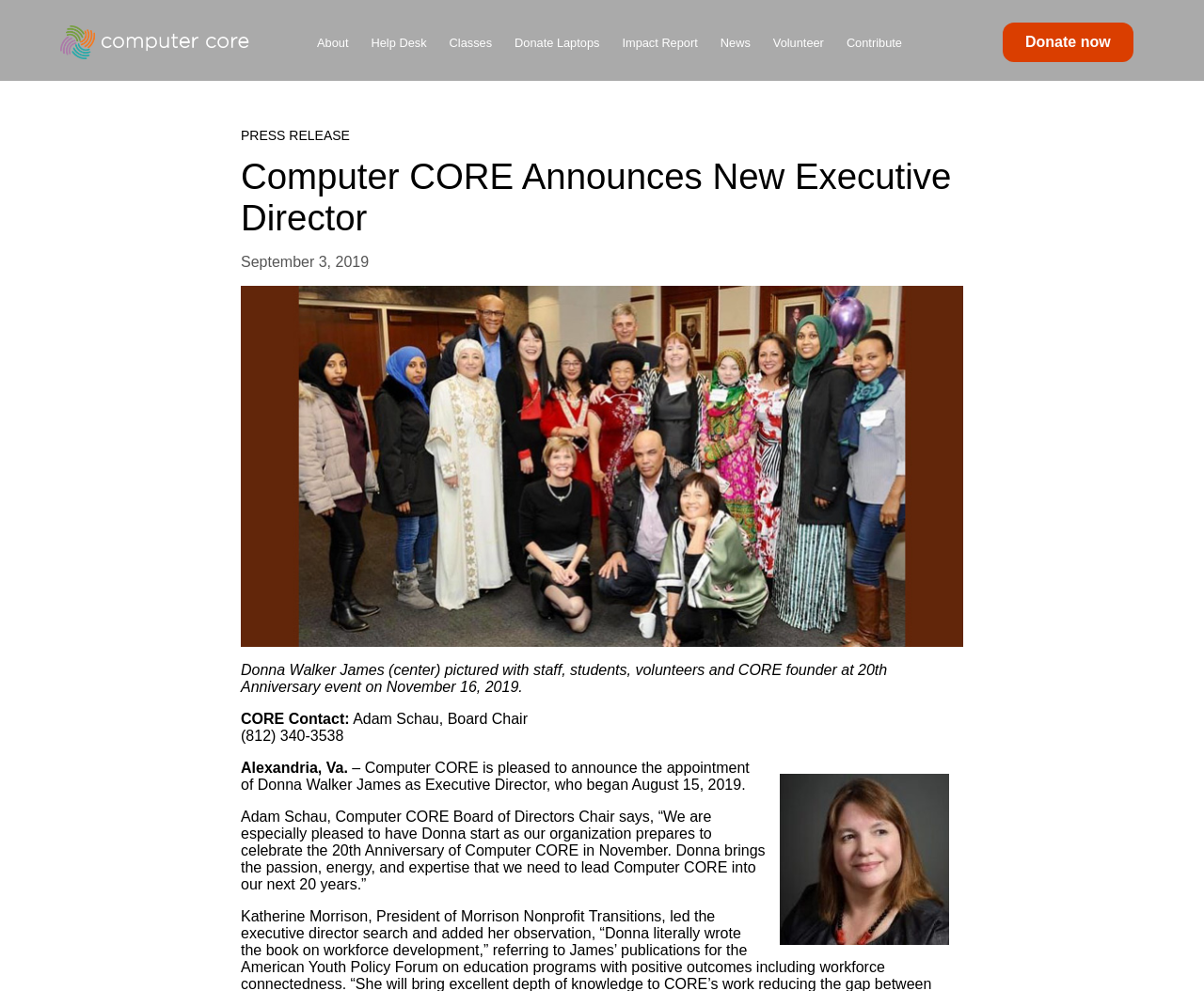Predict the bounding box of the UI element that fits this description: "name="submit" value="Submit Comment"".

None